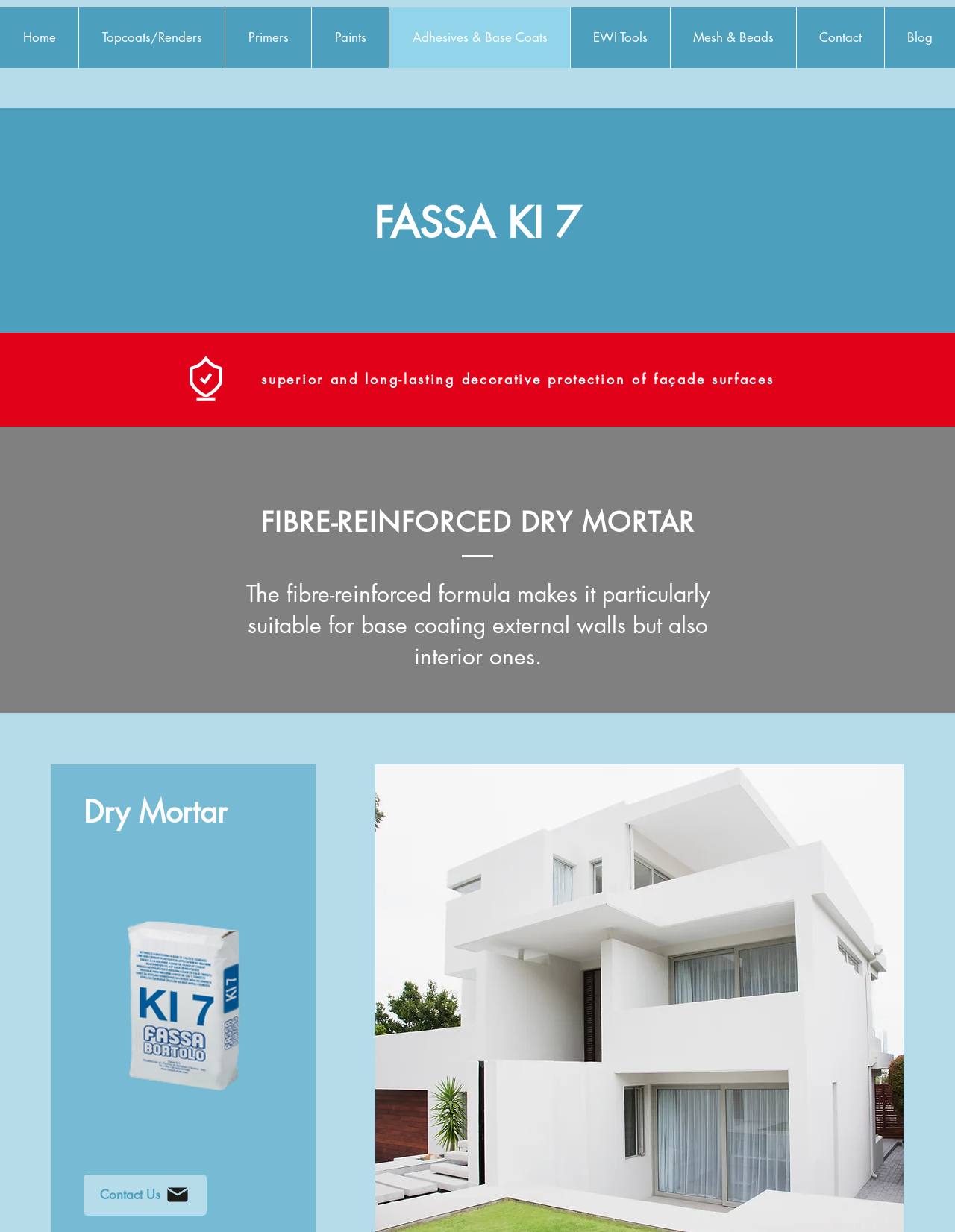What is the benefit of the fibre-reinforced formula?
Based on the screenshot, answer the question with a single word or phrase.

Long-lasting decorative protection